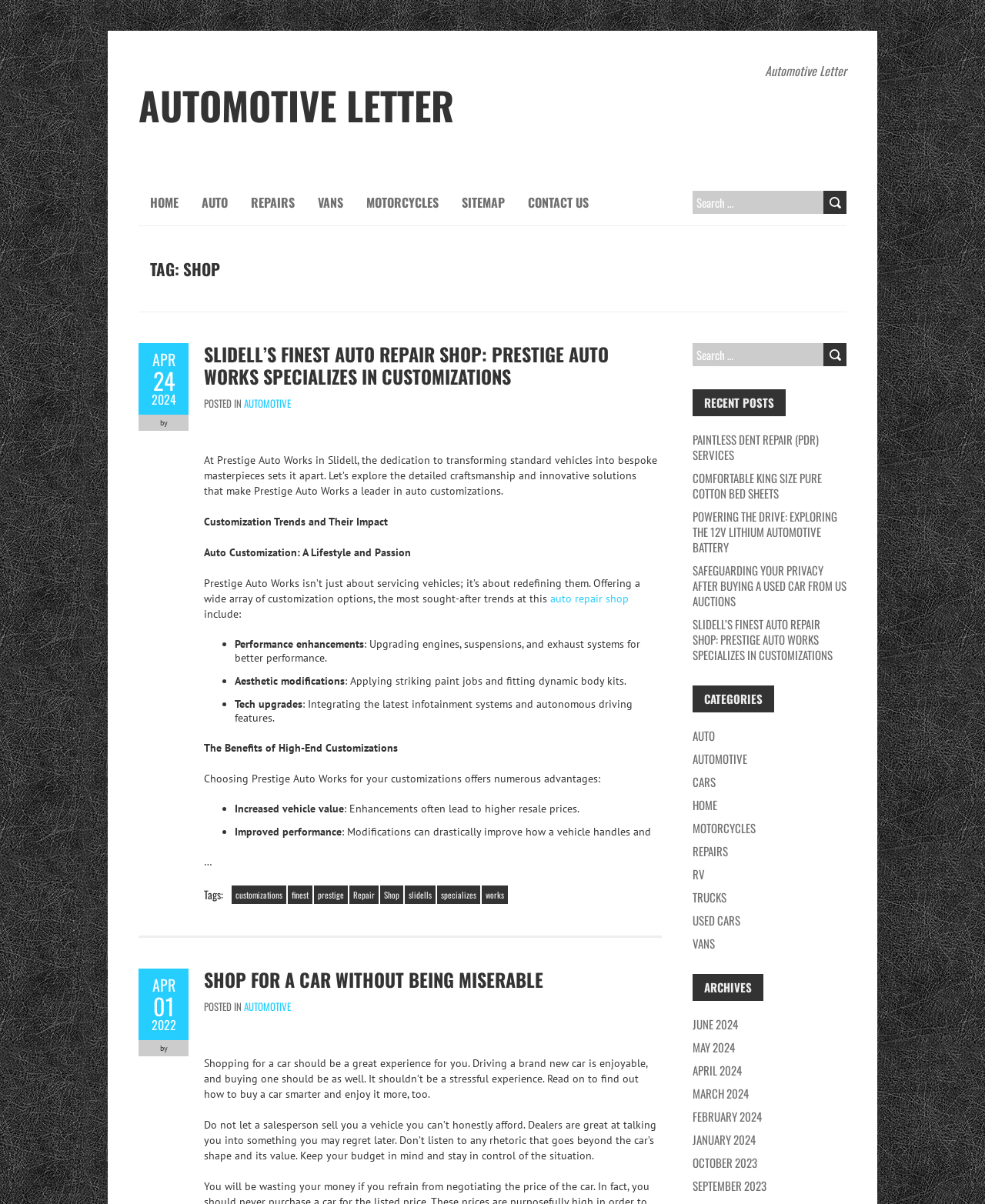Write an exhaustive caption that covers the webpage's main aspects.

The webpage is about an automotive shop, specifically Prestige Auto Works in Slidell, which specializes in customizations. At the top, there is a navigation menu with links to "HOME", "AUTO", "REPAIRS", "VANS", "MOTORCYCLES", "SITEMAP", and "CONTACT US". Below the navigation menu, there is a search bar with a "Search" button.

The main content of the page is divided into two sections. The first section has a heading "TAG: SHOP" and features an article about Prestige Auto Works, which provides detailed craftsmanship and innovative solutions for auto customizations. The article includes a brief introduction, followed by a list of customization trends and their impact, and the benefits of high-end customizations. There are also links to related tags at the bottom of the section.

The second section has a heading "RECENT POSTS" and lists several recent articles, including "PAINTLESS DENT REPAIR (PDR) SERVICES", "COMFORTABLE KING SIZE PURE COTTON BED SHEETS", and "POWERING THE DRIVE: EXPLORING THE 12V LITHIUM AUTOMOTIVE BATTERY". Below the recent posts, there is a section for categories, which includes links to "AUTO", "AUTOMOTIVE", "CARS", and "HOME".

Throughout the page, there are several images and figures, but no explicit descriptions of them. The overall layout is organized, with clear headings and concise text, making it easy to navigate and read.